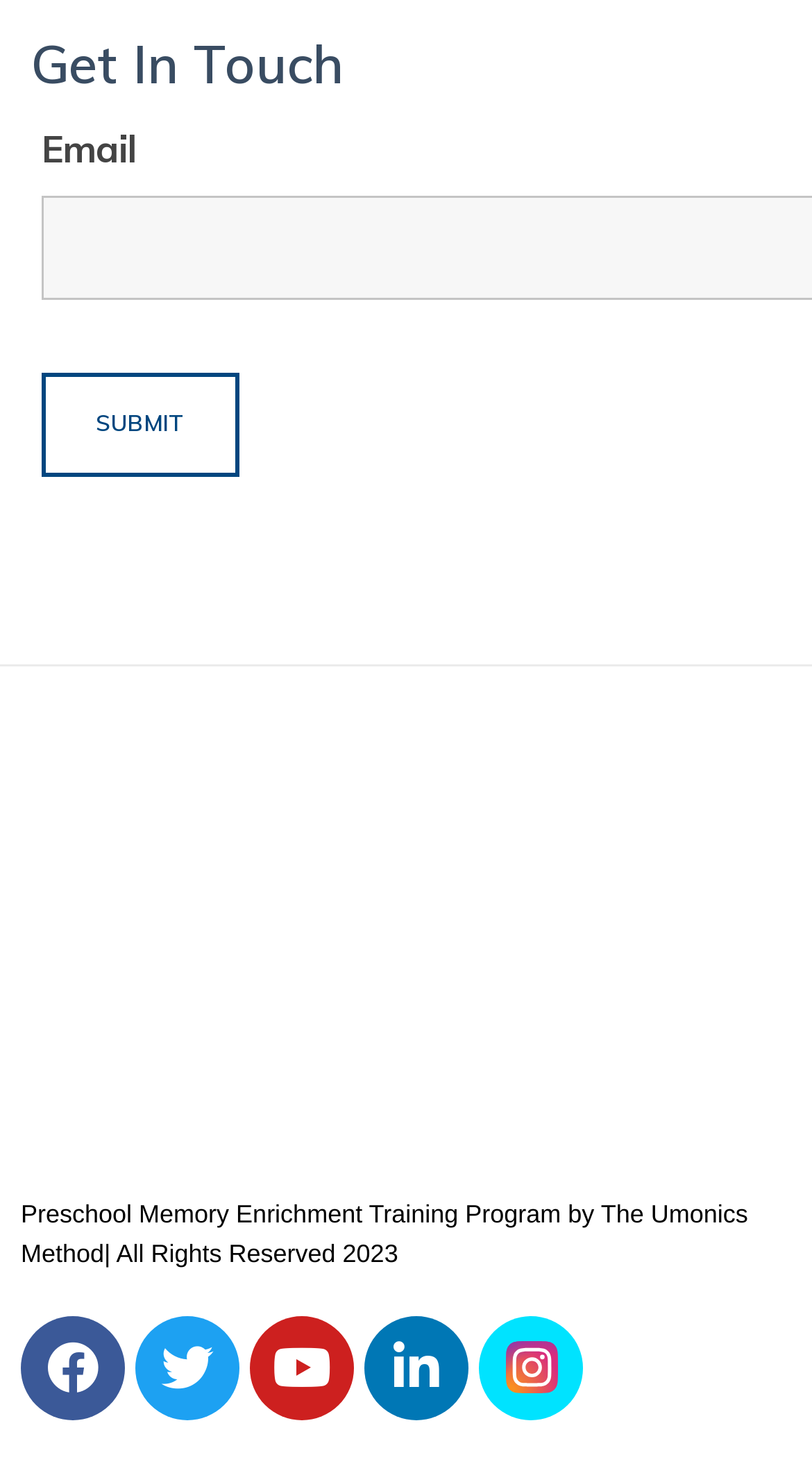Given the description value="Submit", predict the bounding box coordinates of the UI element. Ensure the coordinates are in the format (top-left x, top-left y, bottom-right x, bottom-right y) and all values are between 0 and 1.

[0.051, 0.254, 0.295, 0.325]